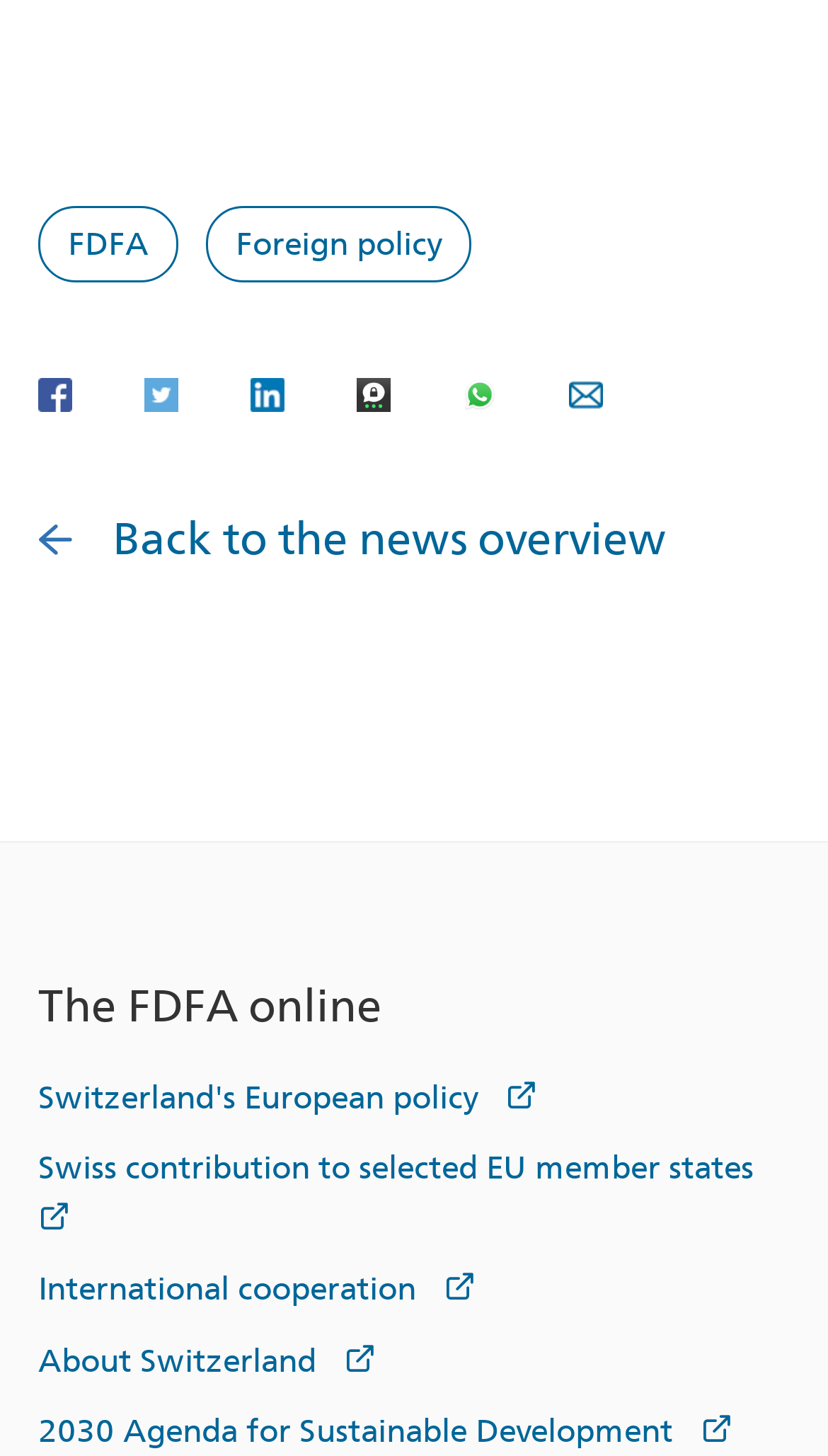Respond to the following question with a brief word or phrase:
How many links are available under 'The FDFA online'?

5